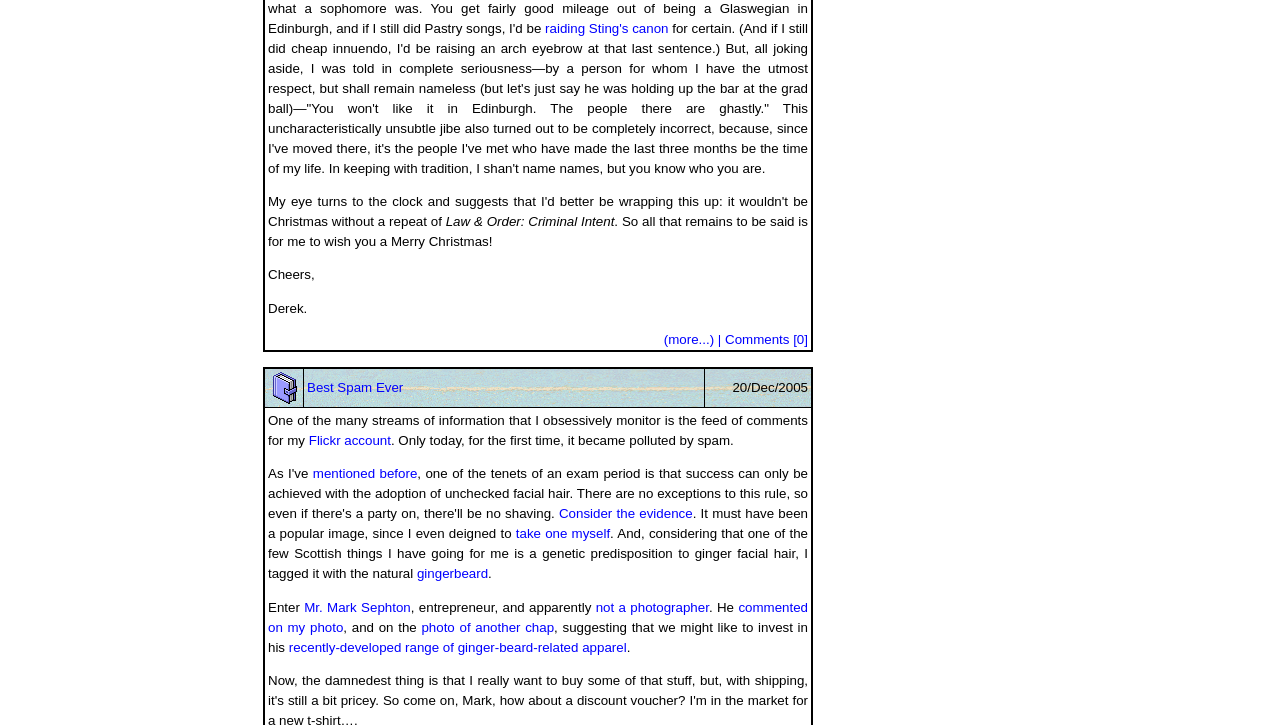Using the element description provided, determine the bounding box coordinates in the format (top-left x, top-left y, bottom-right x, bottom-right y). Ensure that all values are floating point numbers between 0 and 1. Element description: alt="Blog"

[0.209, 0.54, 0.234, 0.561]